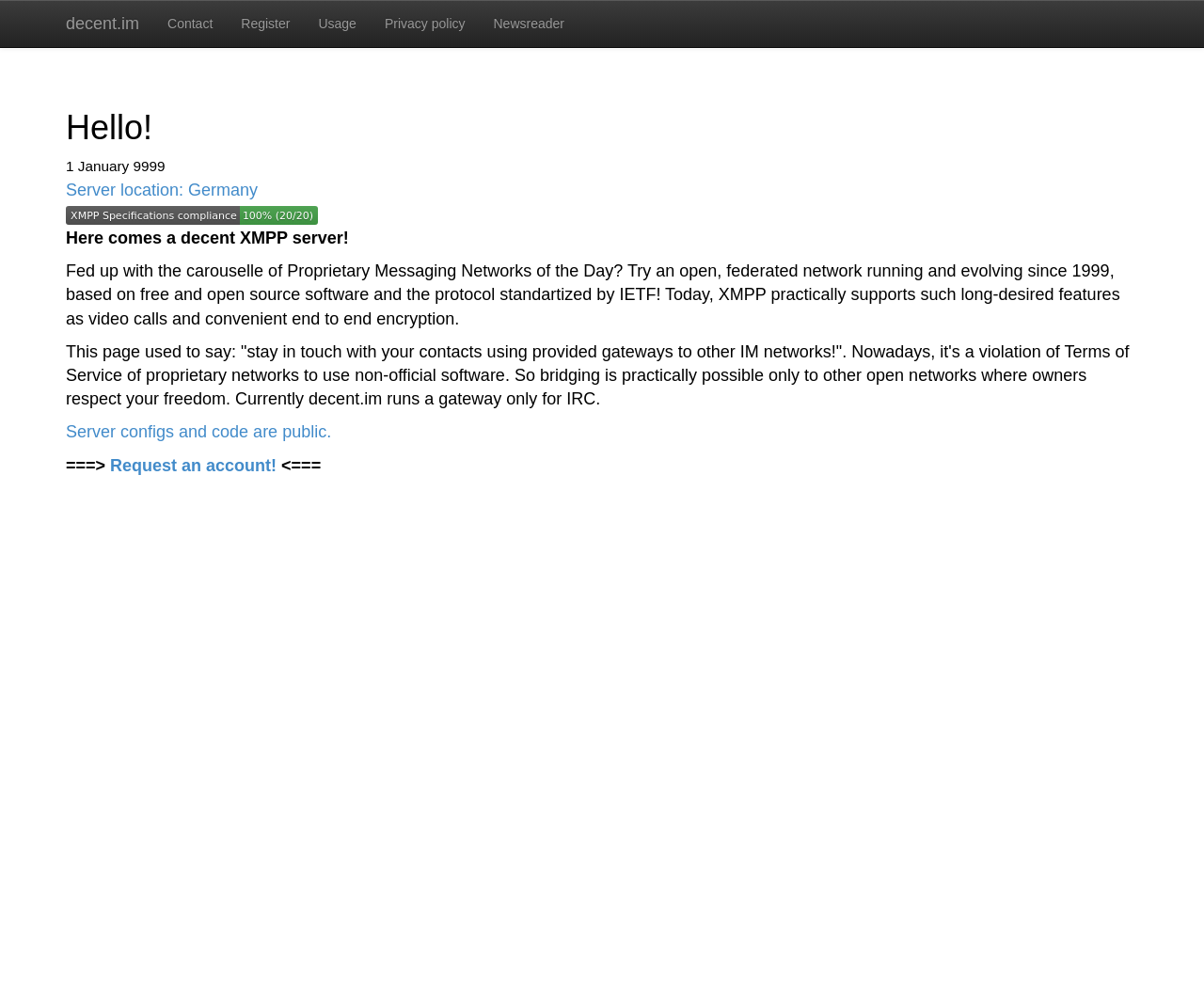Identify the bounding box of the UI element described as follows: "Request an account!". Provide the coordinates as four float numbers in the range of 0 to 1 [left, top, right, bottom].

[0.091, 0.464, 0.23, 0.483]